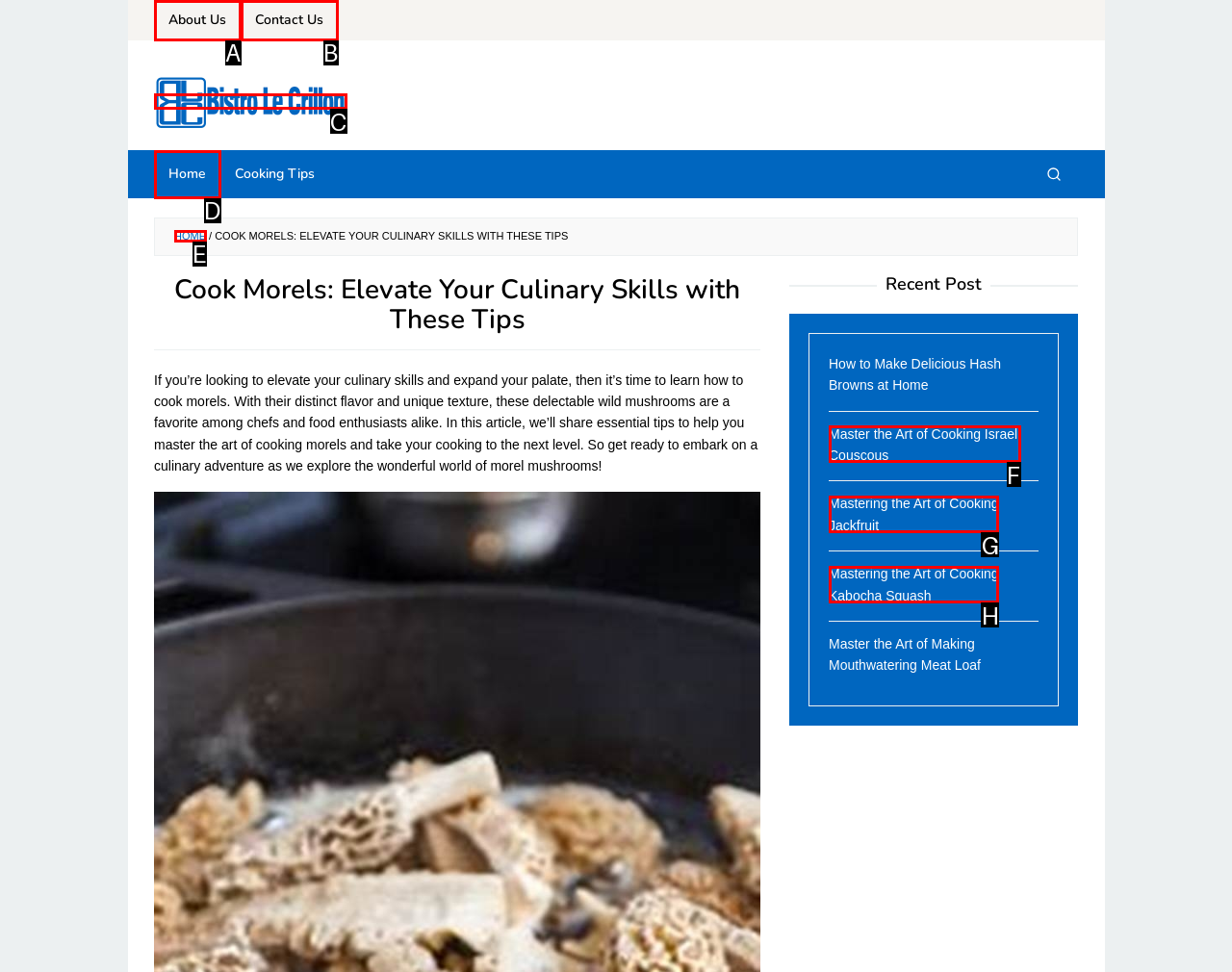Determine which UI element I need to click to achieve the following task: go to Home Provide your answer as the letter of the selected option.

D